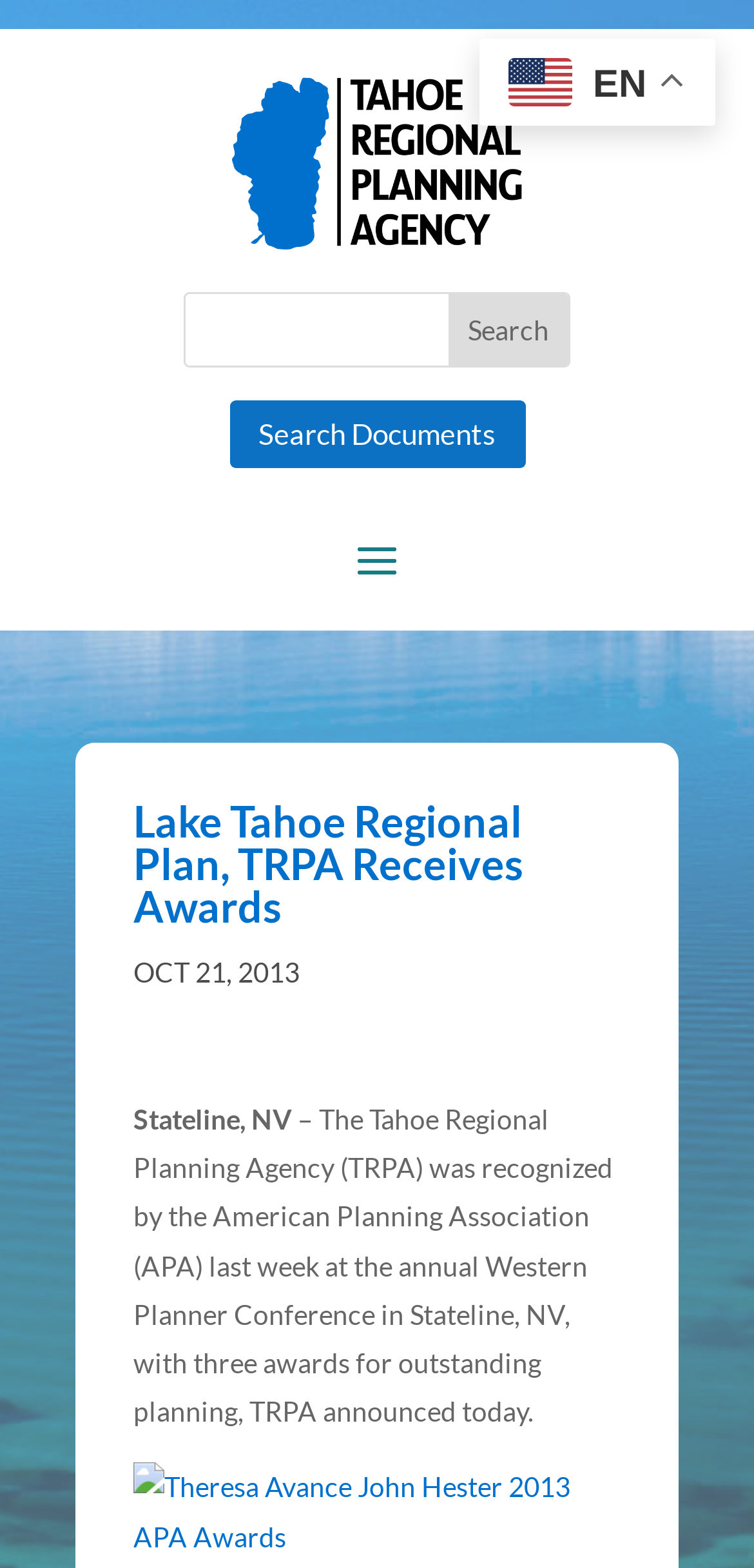How many awards did TRPA receive?
Look at the image and answer the question using a single word or phrase.

three